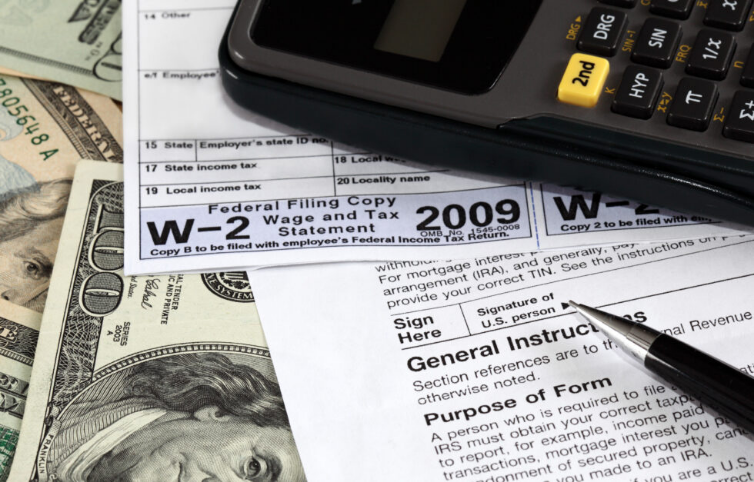Please give a one-word or short phrase response to the following question: 
What is the purpose of the calculator in the image?

Tax filing preparation